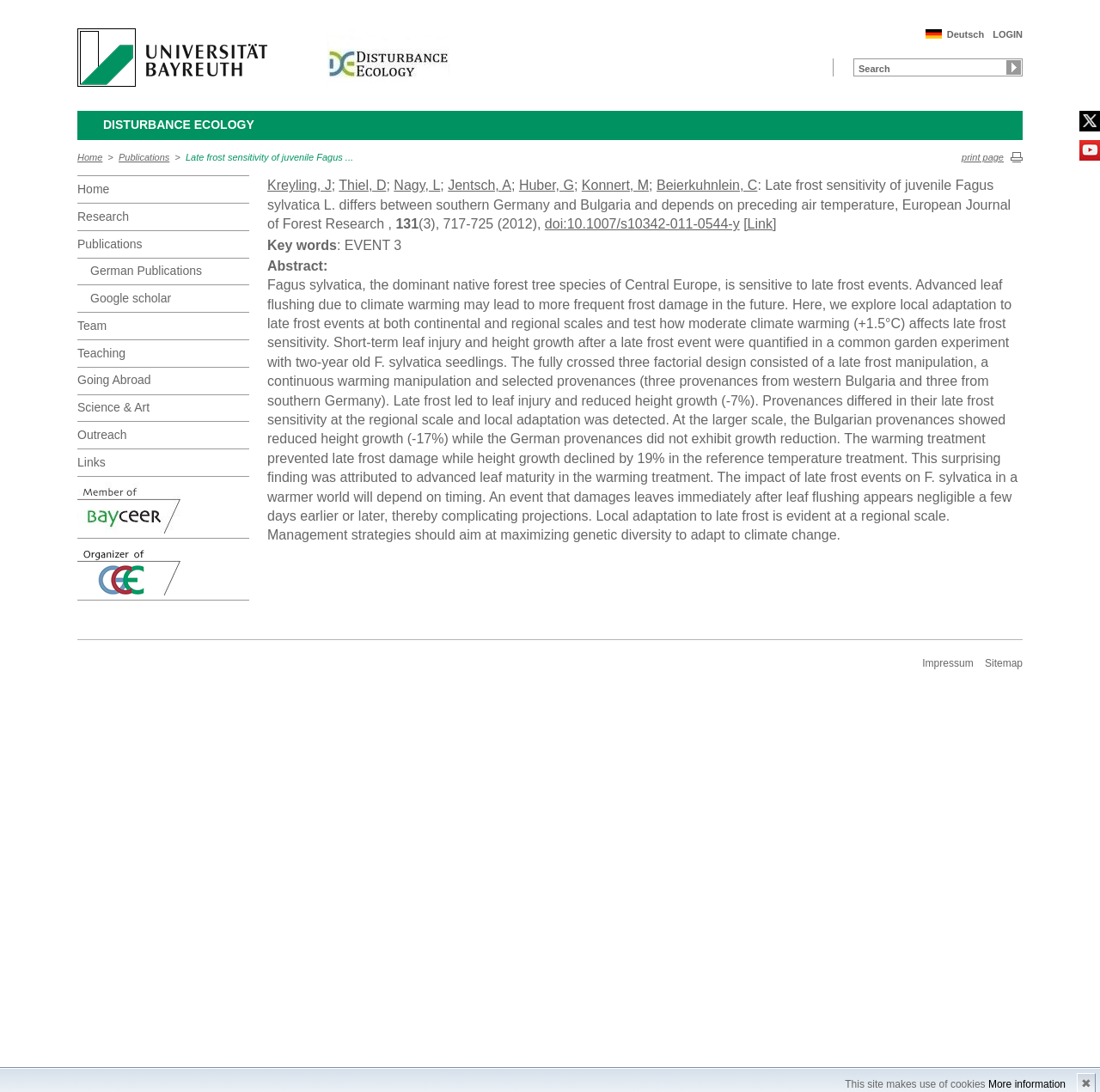Show me the bounding box coordinates of the clickable region to achieve the task as per the instruction: "Login to the system".

[0.902, 0.027, 0.93, 0.036]